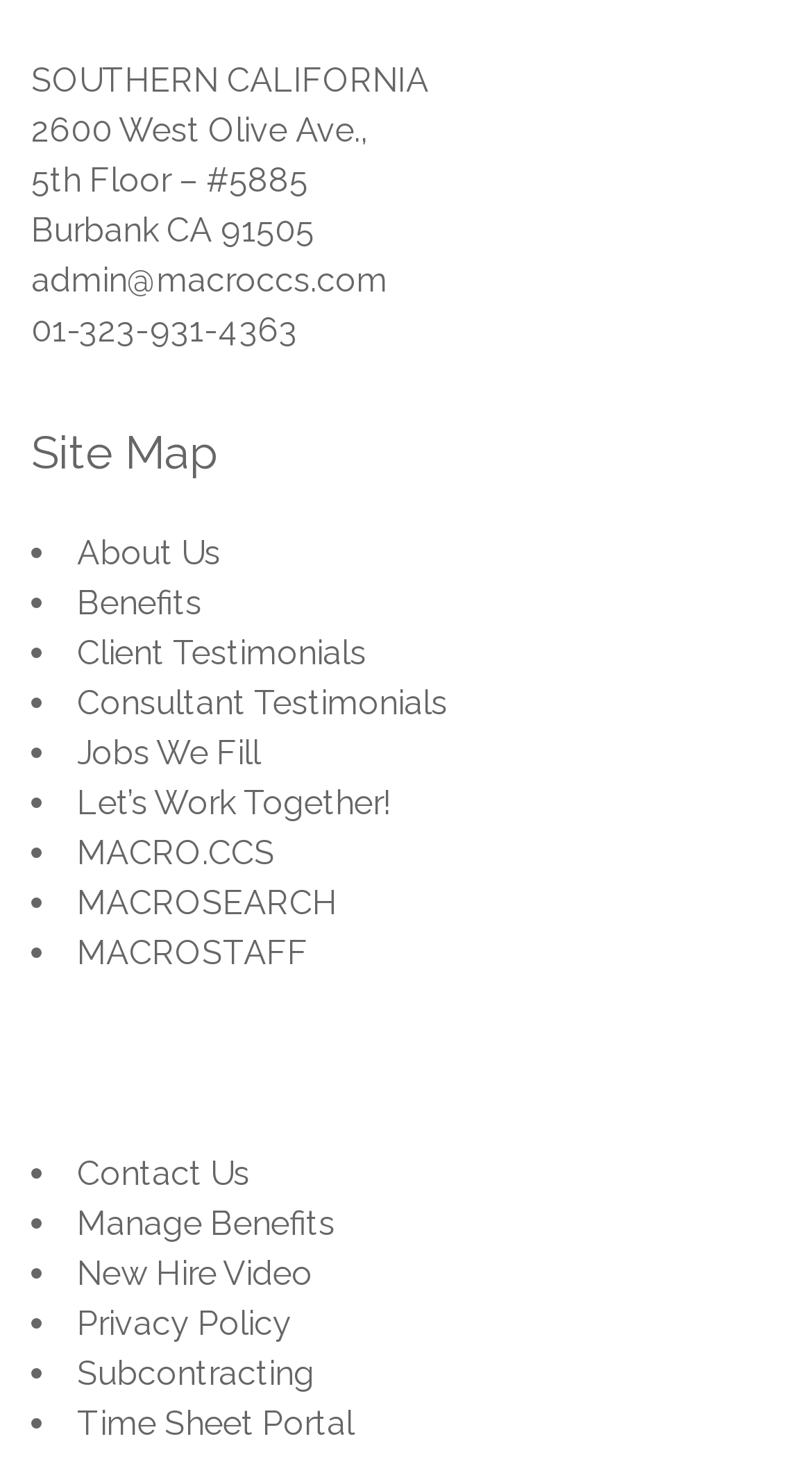Locate the bounding box coordinates of the region to be clicked to comply with the following instruction: "Contact Us". The coordinates must be four float numbers between 0 and 1, in the form [left, top, right, bottom].

[0.095, 0.779, 0.308, 0.806]